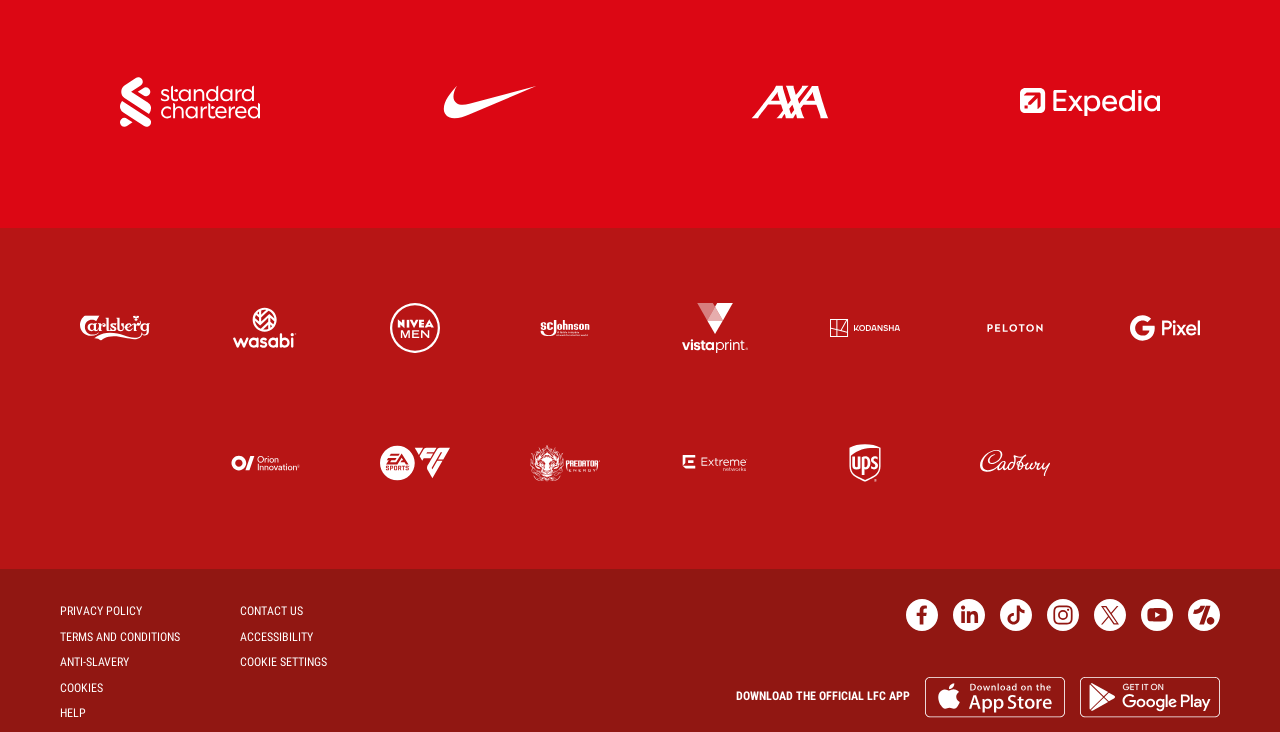How many social media links are present at the bottom of the page?
Look at the screenshot and respond with one word or a short phrase.

7